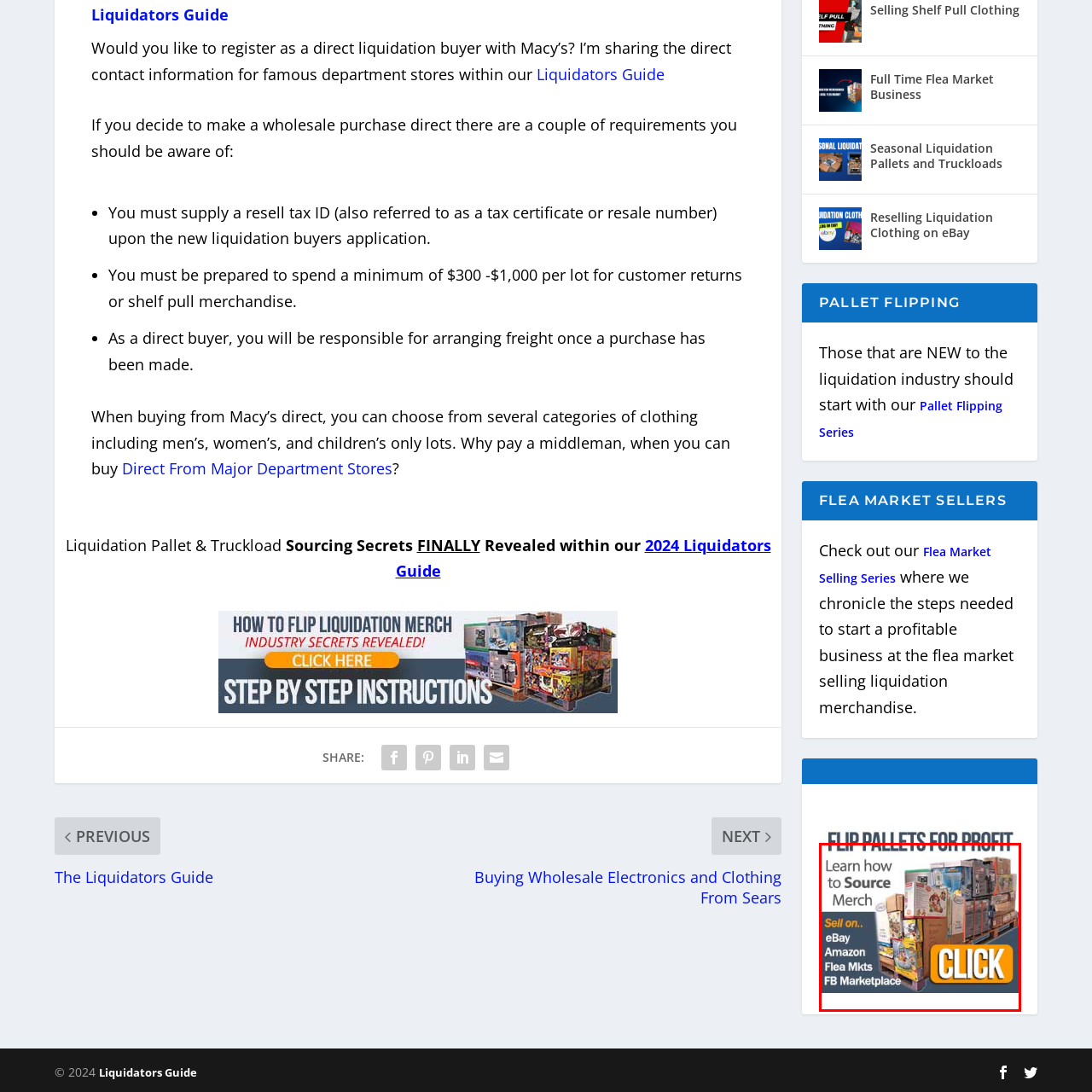Explain in detail the content of the image enclosed by the red outline.

This promotional image encourages users to engage in flipping pallets for profit, highlighting opportunities in the liquidation business. It features a stack of neatly arranged boxes, suggesting a variety of merchandise available for resale. Text overlays emphasize "FLIP PALLETS FOR PROFIT" and "Learn how to Source Merch," appealing to potential buyers or sellers looking to enter the liquidation market. Additionally, it lists platforms where users can sell their finds, such as eBay, Amazon, Flea Markets, and Facebook Marketplace, with a prominent "CLICK" button inviting further interaction and exploration of the offerings. This image serves as an enticing call to action for individuals interested in leveraging wholesale purchases to maximize earnings.